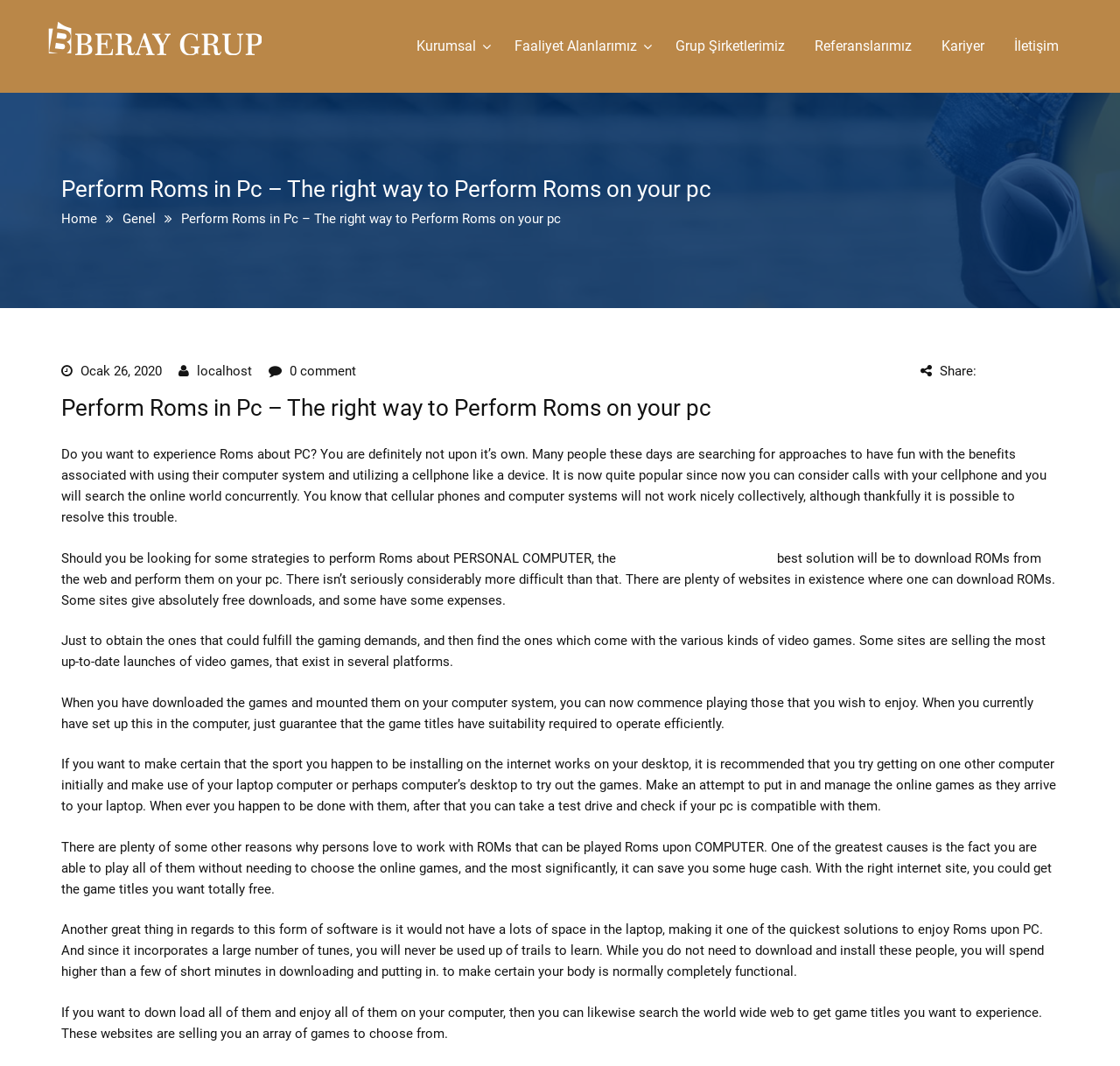Please identify the primary heading of the webpage and give its text content.

Perform Roms in Pc – The right way to Perform Roms on your pc